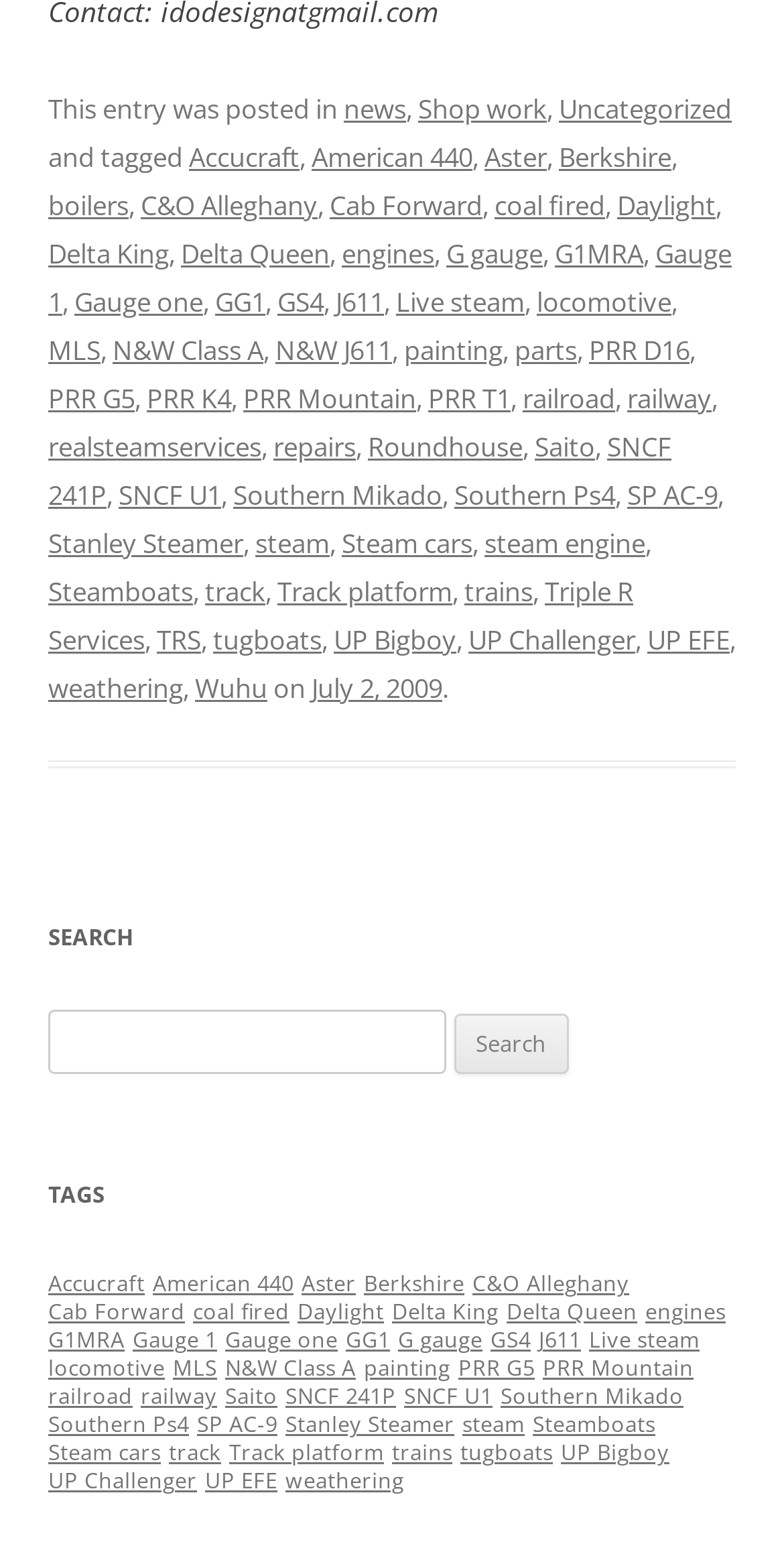How many links are there in the footer?
Using the image as a reference, answer with just one word or a short phrase.

Over 40